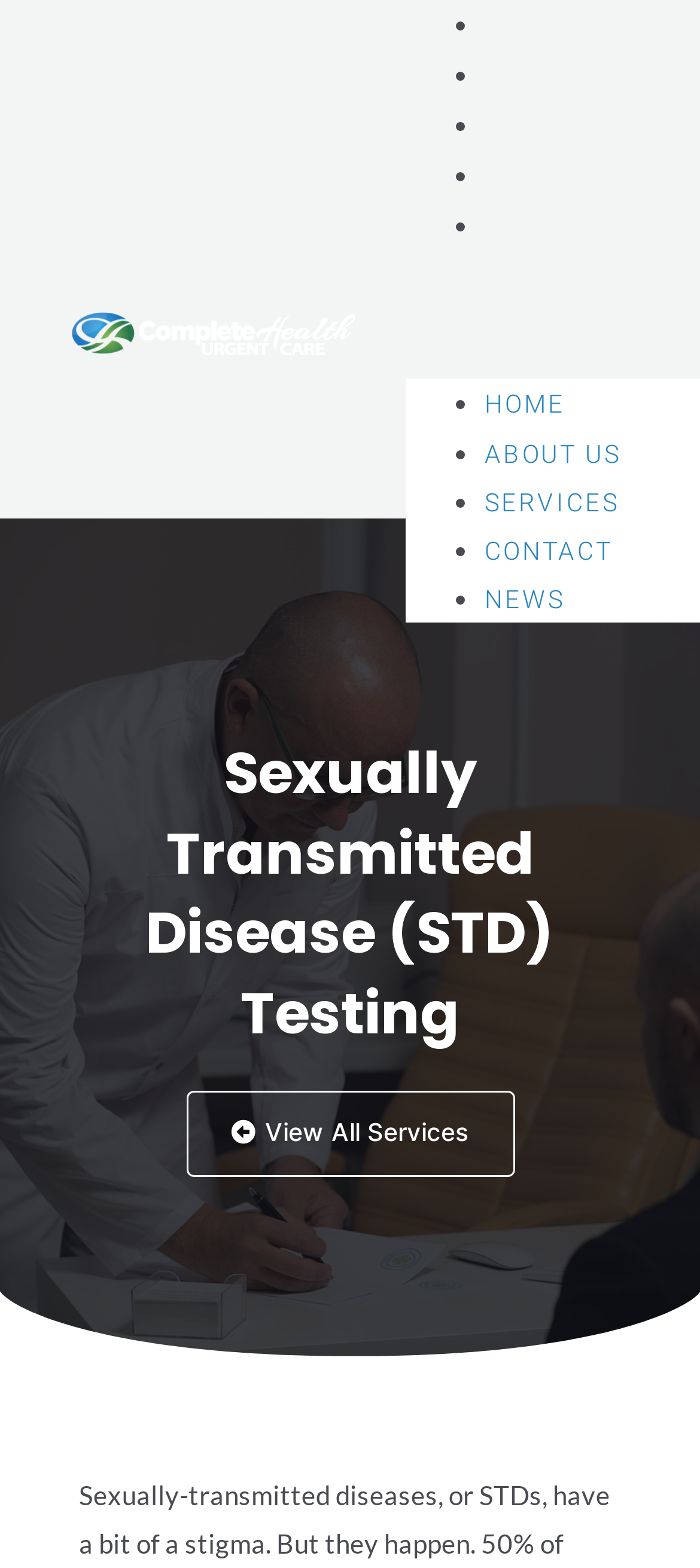What is the main service offered?
Kindly give a detailed and elaborate answer to the question.

The main service offered by the website is Sexually Transmitted Disease (STD) Testing, which is indicated by the heading 'Sexually Transmitted Disease (STD) Testing'.